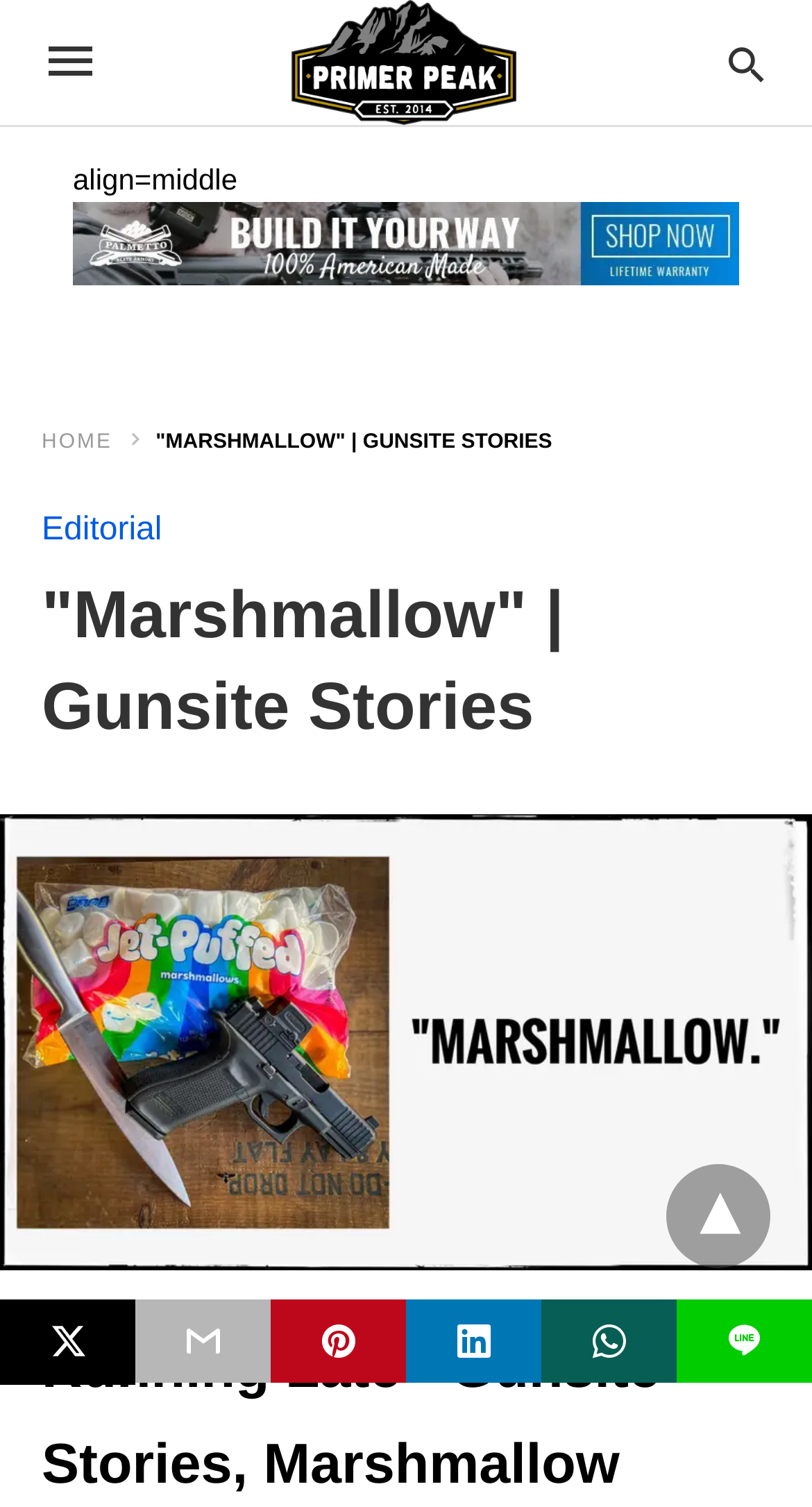Generate a thorough description of the webpage.

The webpage appears to be a blog post or article titled "Marshmallow" from Gunsite Stories. At the top right corner, there is a search bar with a placeholder text "Type your query" and a magnifying glass icon. Below the search bar, there is a horizontal menu with links to "HOME", "Editorial", and other sections.

The main title of the article, '"MARSHMALLOW" | GUNSITE STORIES', is displayed prominently in the middle of the page, with the text "align=middle" written above it. The article's content is likely to be a personal anecdote about a life-altering incident during a job interview, as hinted by the meta description.

Below the title, there is a large image that spans the entire width of the page, which is likely the main visual element of the article. The image is described as "marshmallow gunsite stories".

At the bottom of the page, there are several social media sharing links, including Twitter, and other icons for sharing the article. There is also a horizontal line separating the sharing links from the rest of the page.